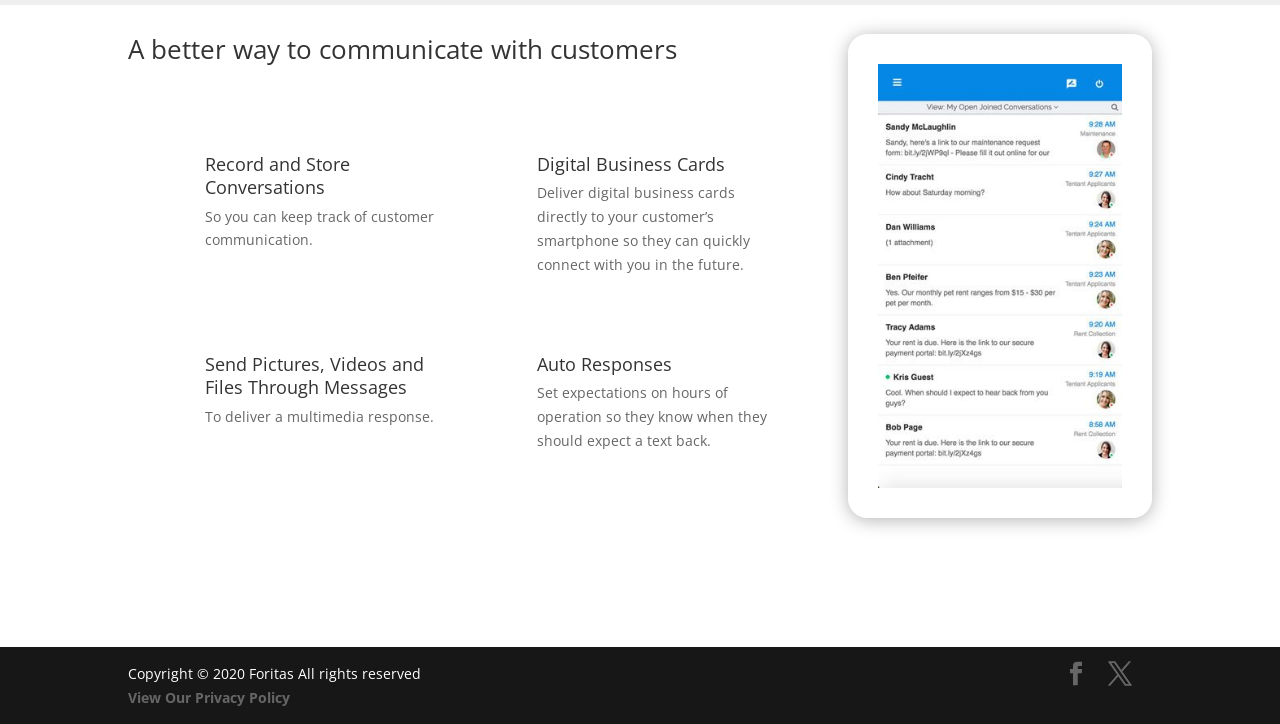What is the benefit of recording conversations?
Observe the image and answer the question with a one-word or short phrase response.

To keep track of customer communication